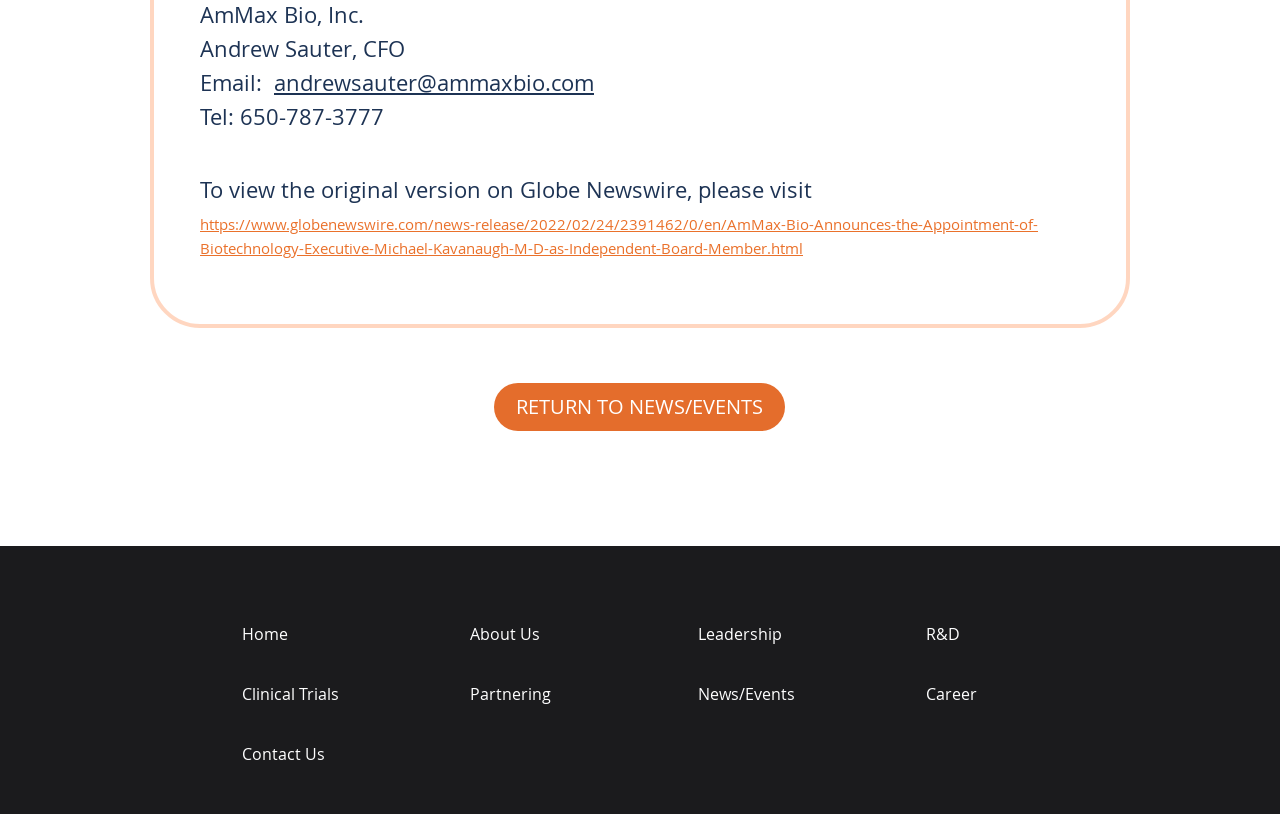Using the information in the image, could you please answer the following question in detail:
Where can the original version of the news release be found?

The original version of the news release can be found on Globe Newswire, as mentioned in the static text element that reads 'To view the original version on Globe Newswire, please visit...'.